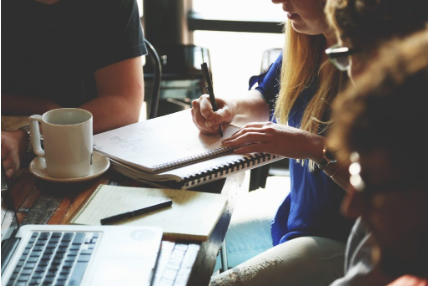What is the atmosphere of the workspace?
Please provide a comprehensive answer based on the details in the screenshot.

The caption suggests that the atmosphere of the workspace is dynamic and creative, reflecting a collaborative and productive team environment where individuals are brainstorming ideas or working on a project together.